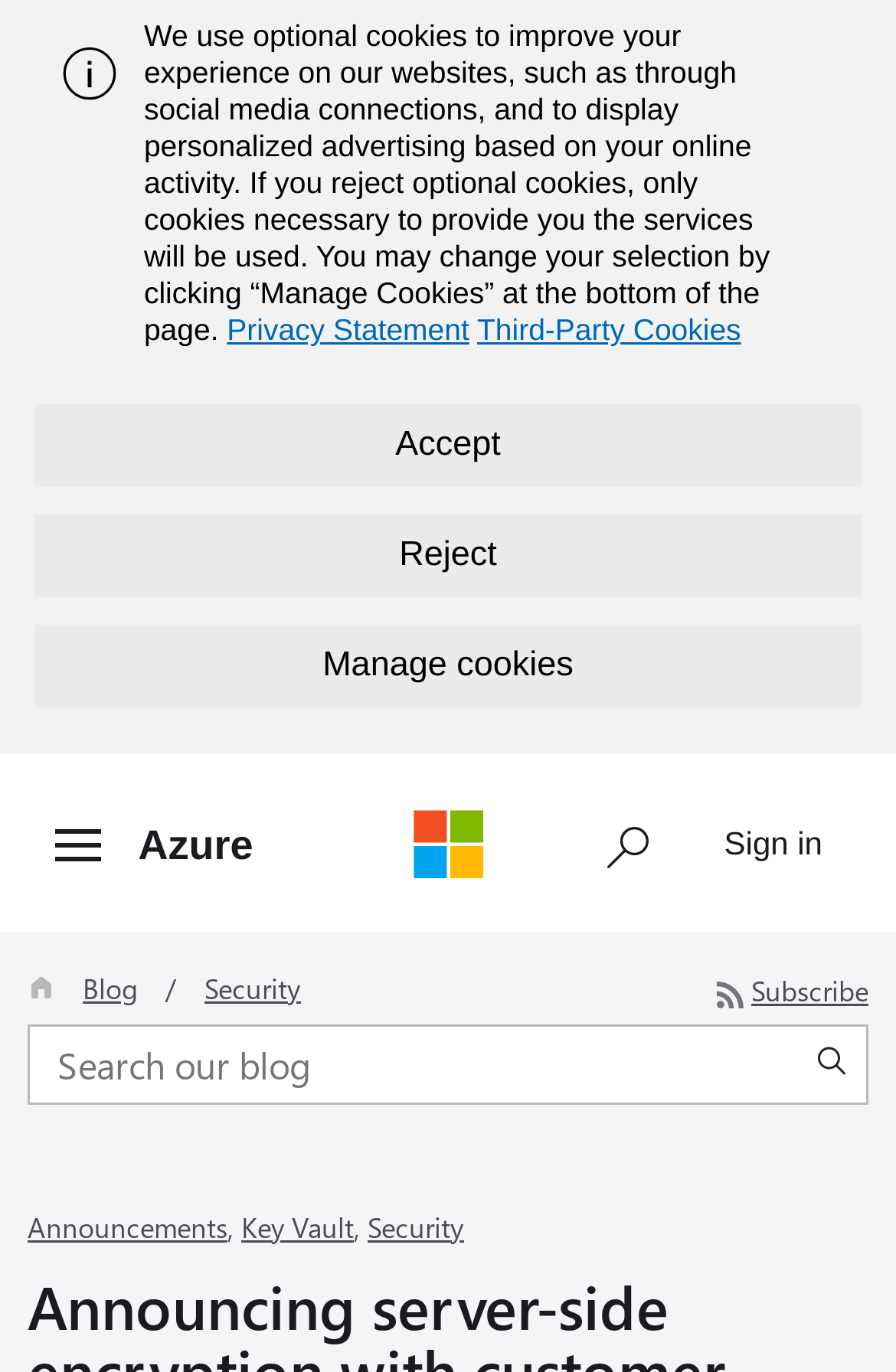Determine the bounding box coordinates of the clickable region to carry out the instruction: "Toggle menu".

[0.031, 0.58, 0.144, 0.654]